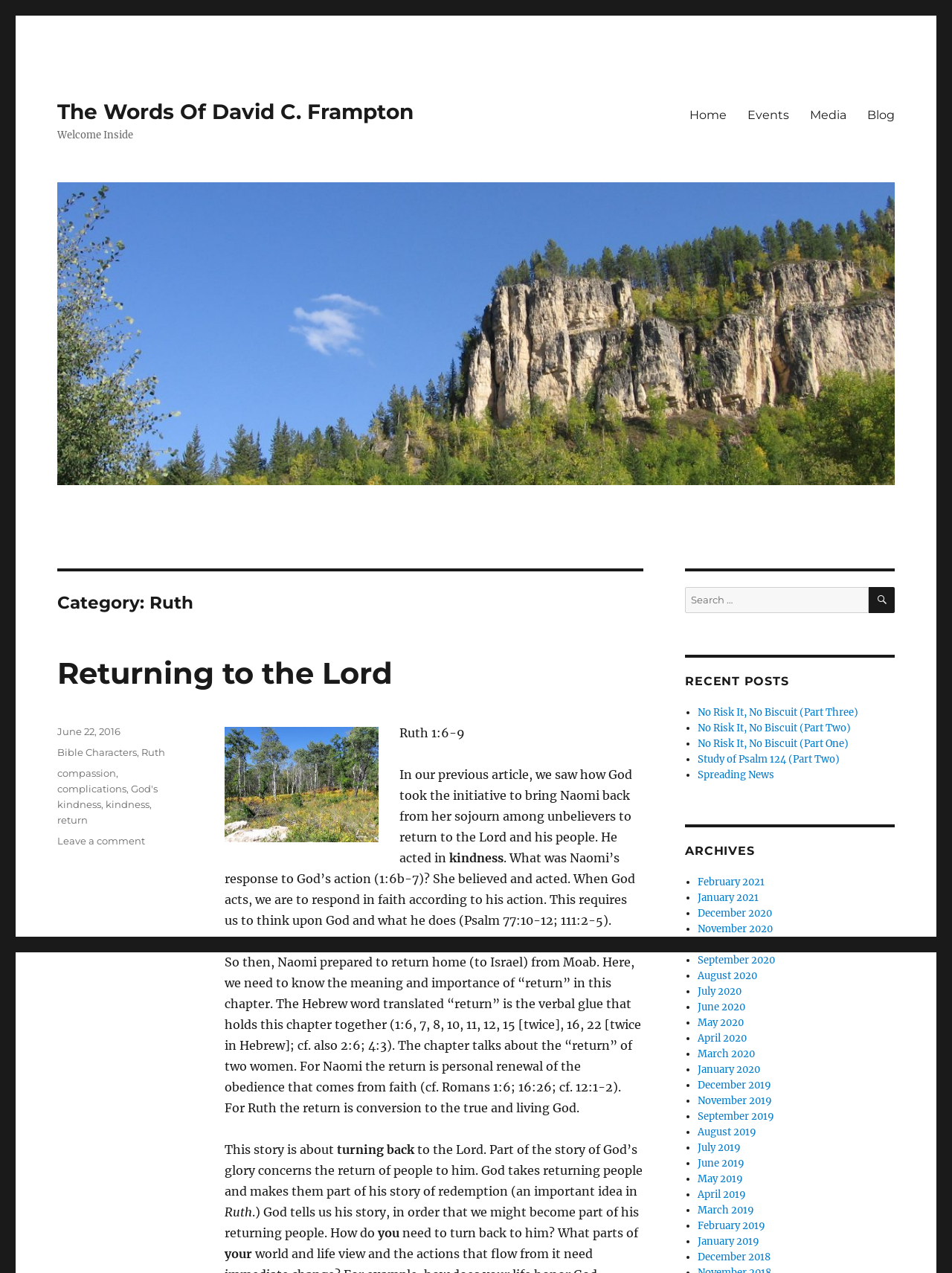Locate the bounding box coordinates of the element that needs to be clicked to carry out the instruction: "Click on the 'Leave a comment on Returning to the Lord' link". The coordinates should be given as four float numbers ranging from 0 to 1, i.e., [left, top, right, bottom].

[0.06, 0.656, 0.153, 0.665]